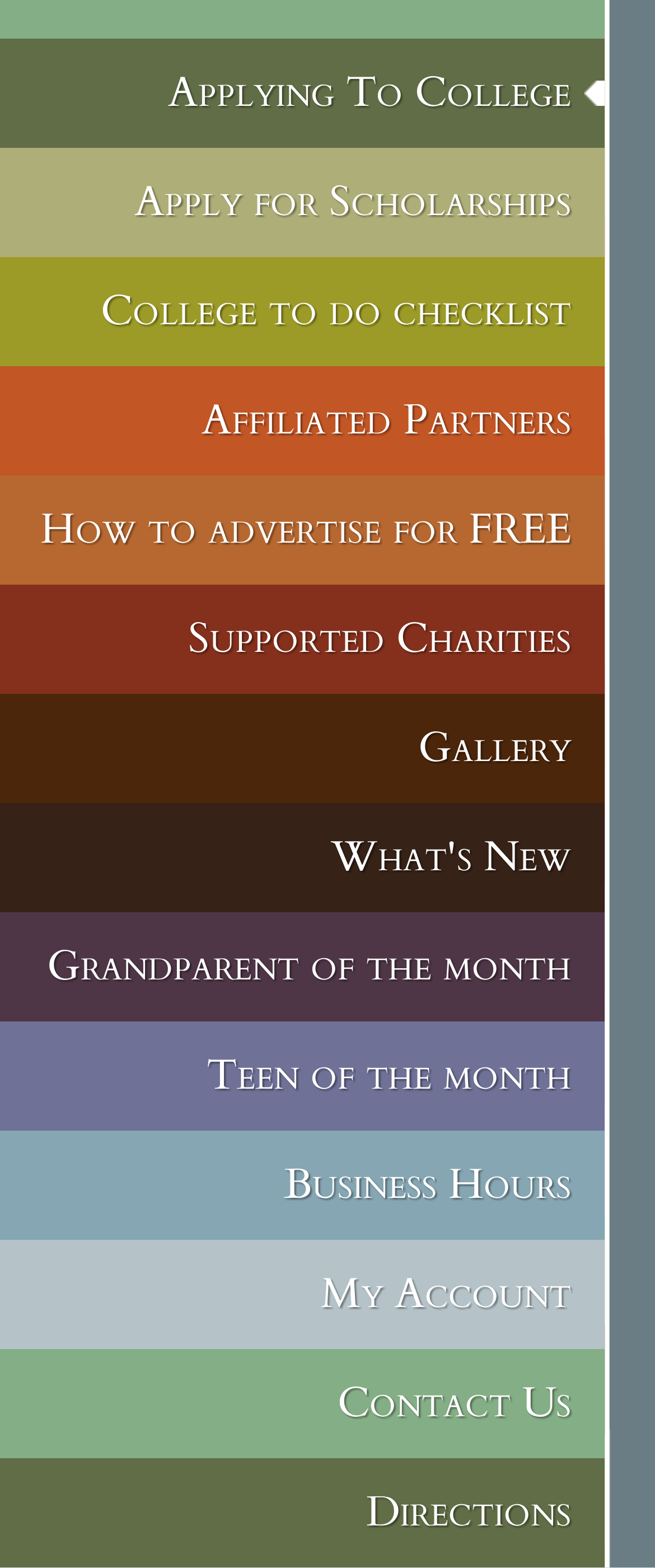Find the coordinates for the bounding box of the element with this description: "How to advertise for FREE".

[0.0, 0.303, 0.923, 0.373]